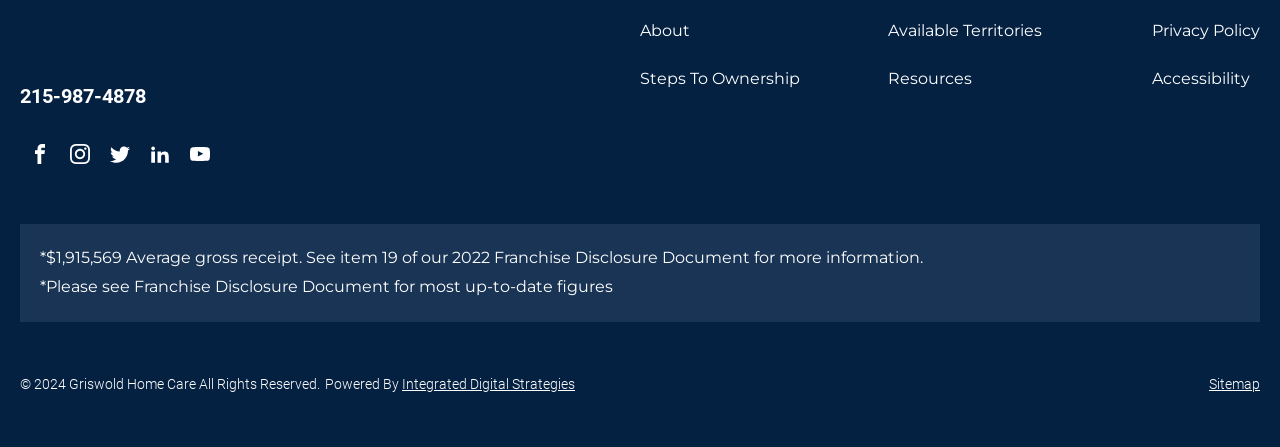What is the copyright year?
From the image, provide a succinct answer in one word or a short phrase.

2024